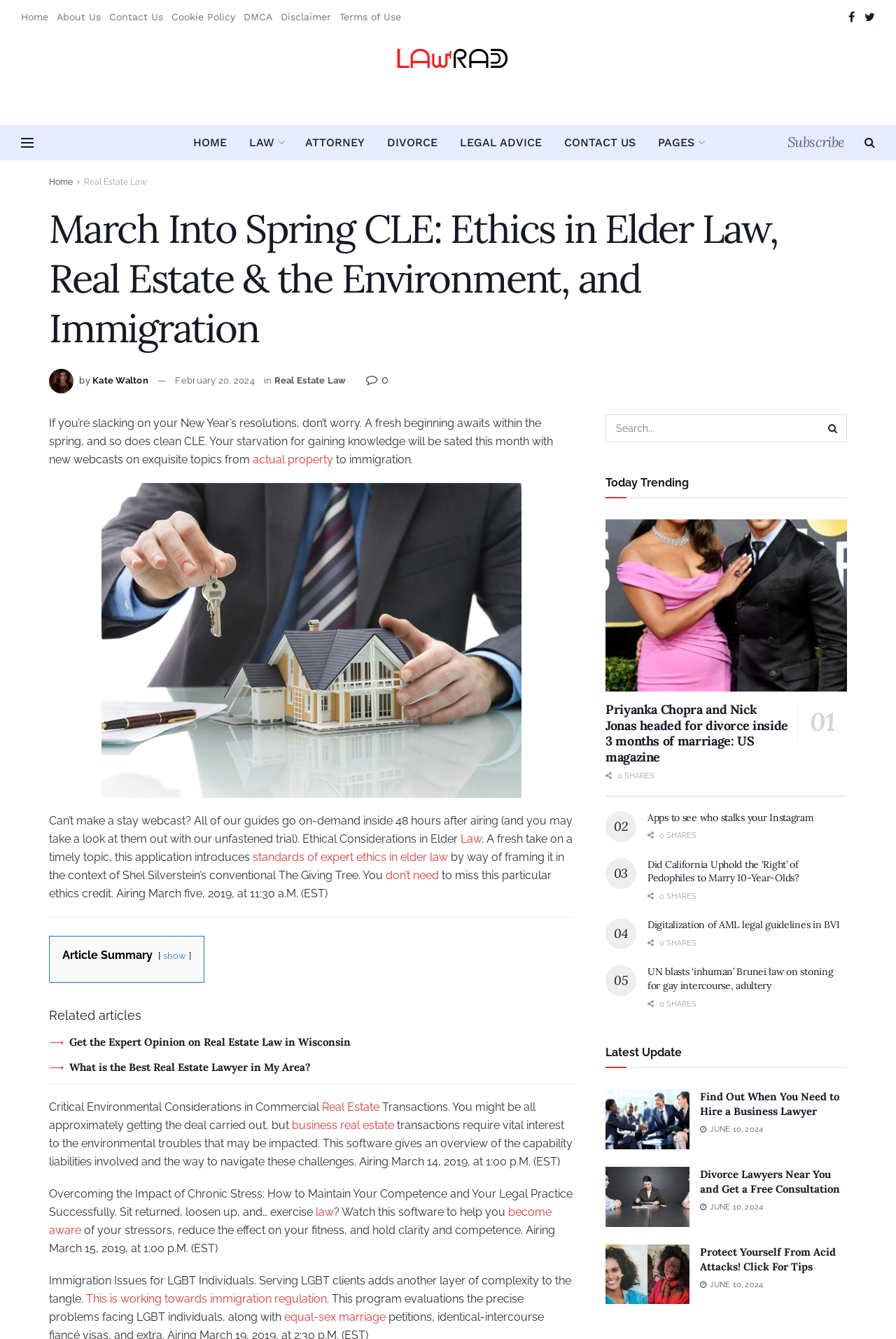Provide a brief response in the form of a single word or phrase:
What is the purpose of the search box?

Search